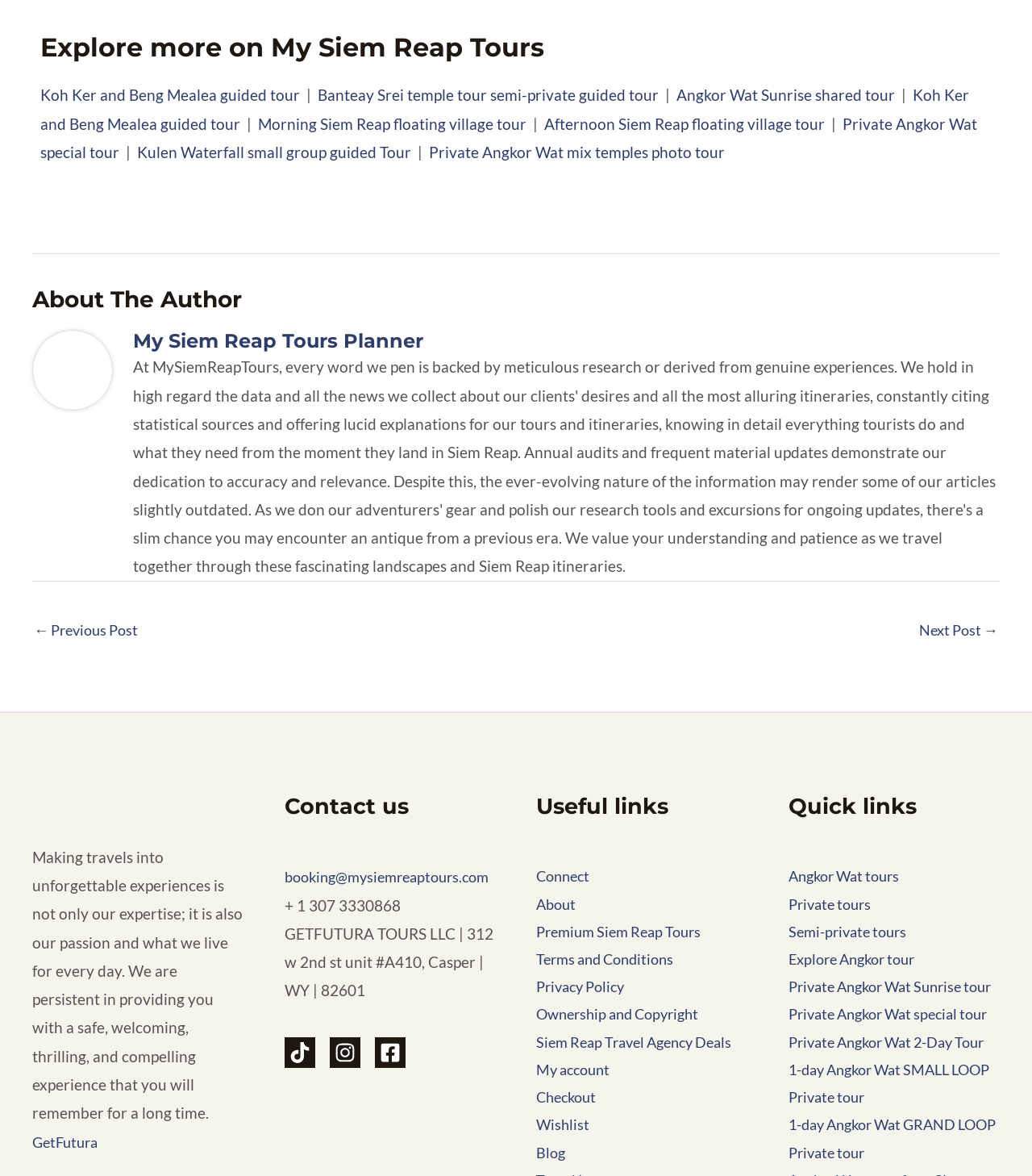What is the author's profession?
Answer the question with a single word or phrase derived from the image.

Tour Planner